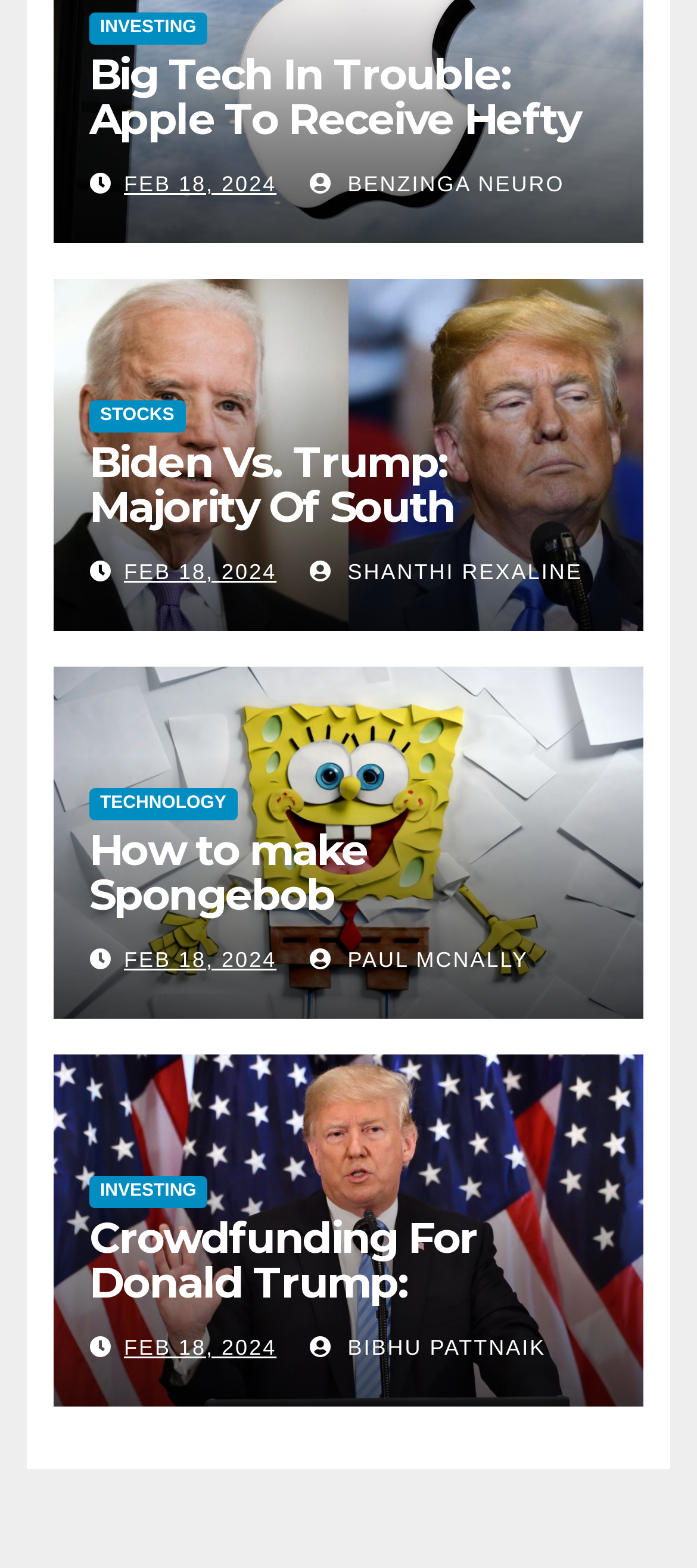Who is the author of the article 'Crowdfunding For Donald Trump: Supporters Rally To Pay Trump’s Legal Bills Through GoFundMe Campaign'?
Examine the image and provide an in-depth answer to the question.

I looked at the author information associated with each article and found that the author of the article 'Crowdfunding For Donald Trump: Supporters Rally To Pay Trump’s Legal Bills Through GoFundMe Campaign' is 'BIBHU PATTNAIK'.